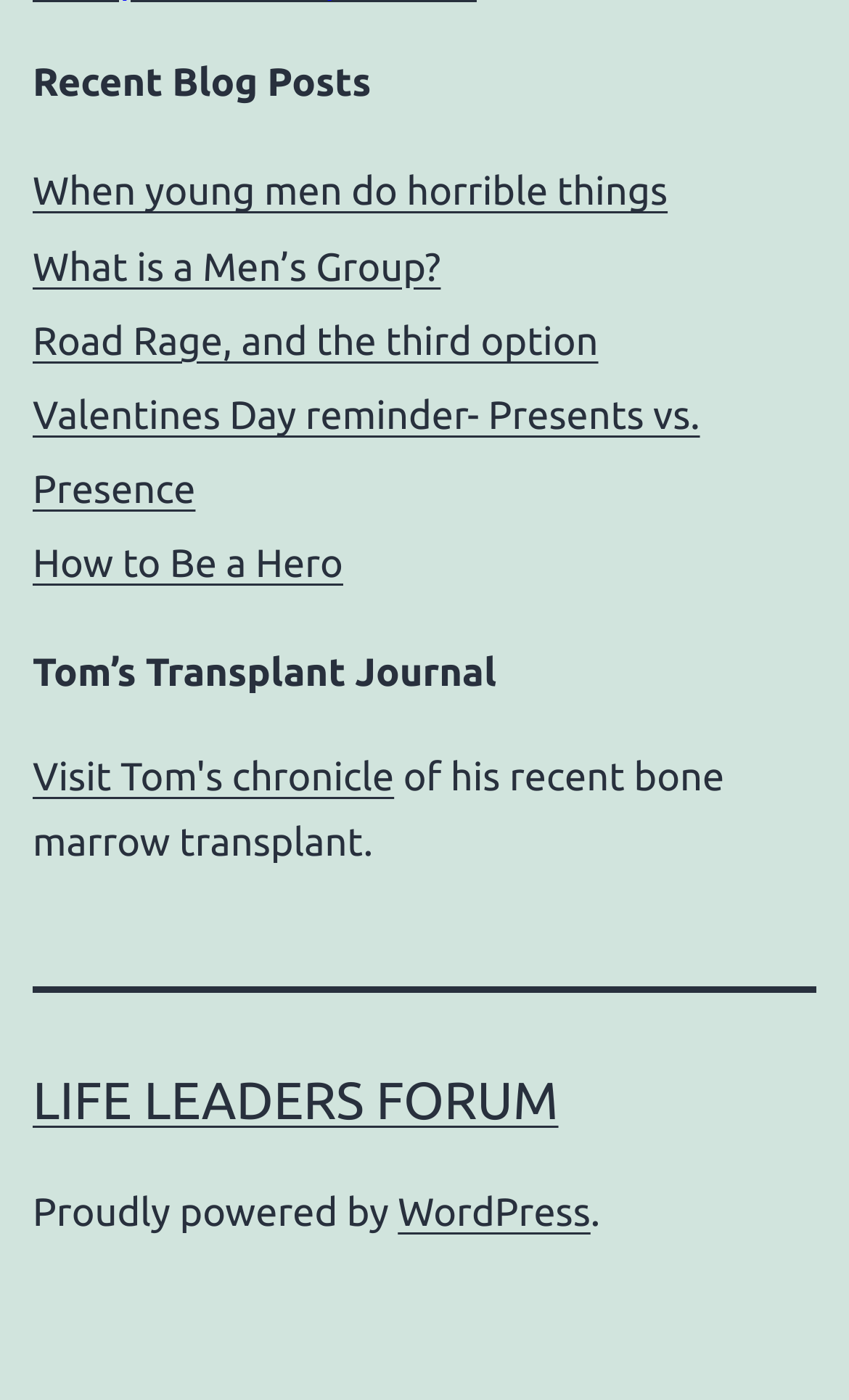Analyze the image and deliver a detailed answer to the question: What is the title of the second section?

I looked for a heading element that is not 'Recent Blog Posts' and found 'Tom’s Transplant Journal' which is a heading element.